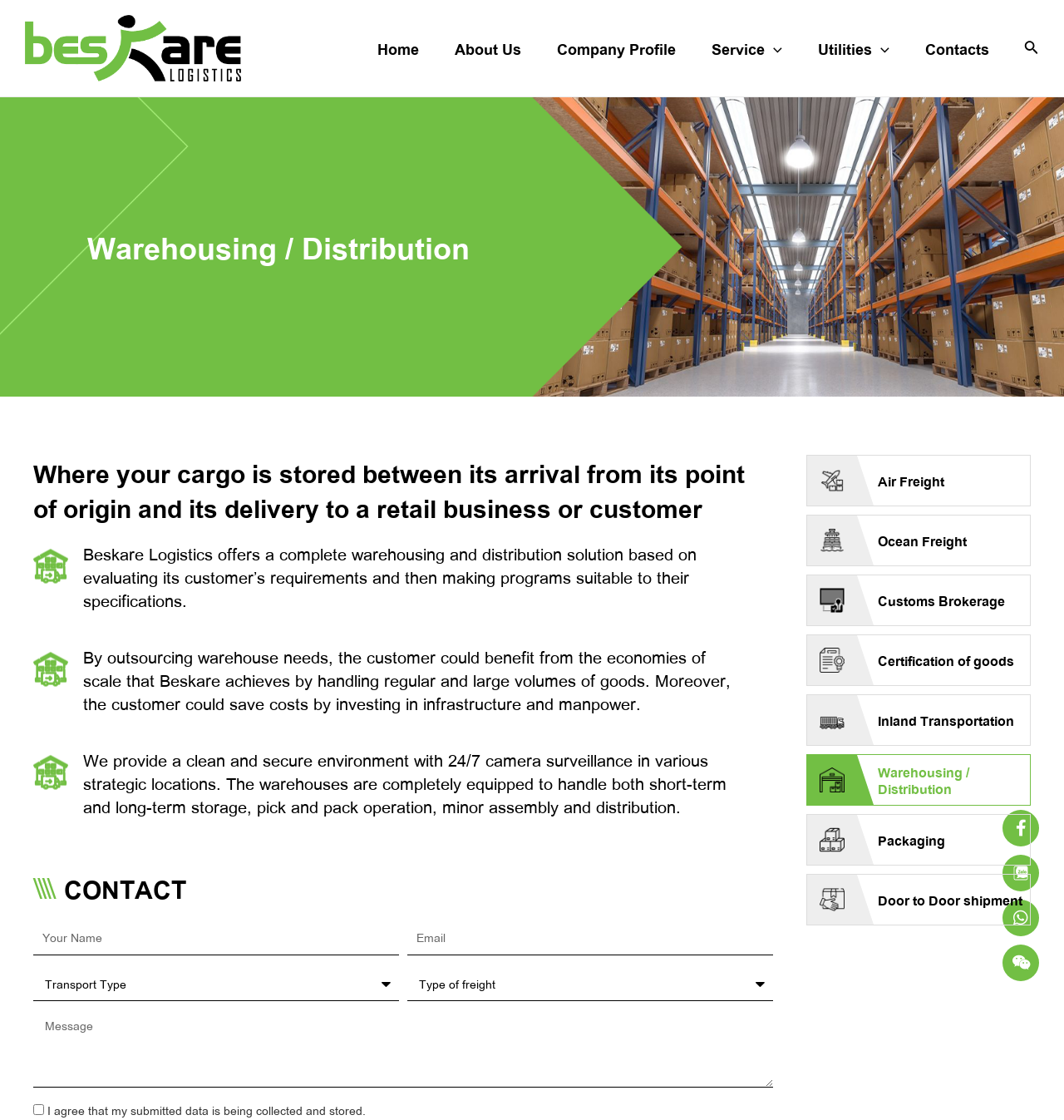Please answer the following query using a single word or phrase: 
What is the purpose of the contact form?

To submit data